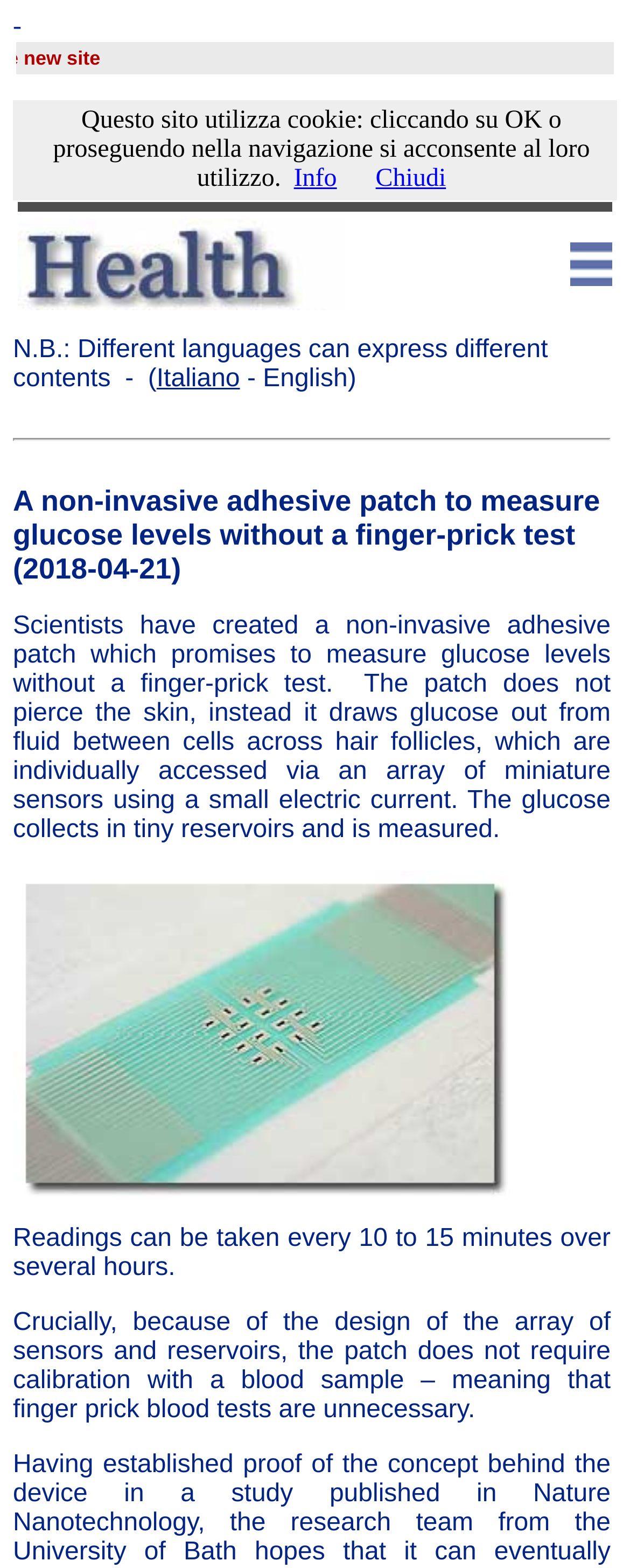What is the purpose of the adhesive patch?
Respond to the question with a single word or phrase according to the image.

Measure glucose levels